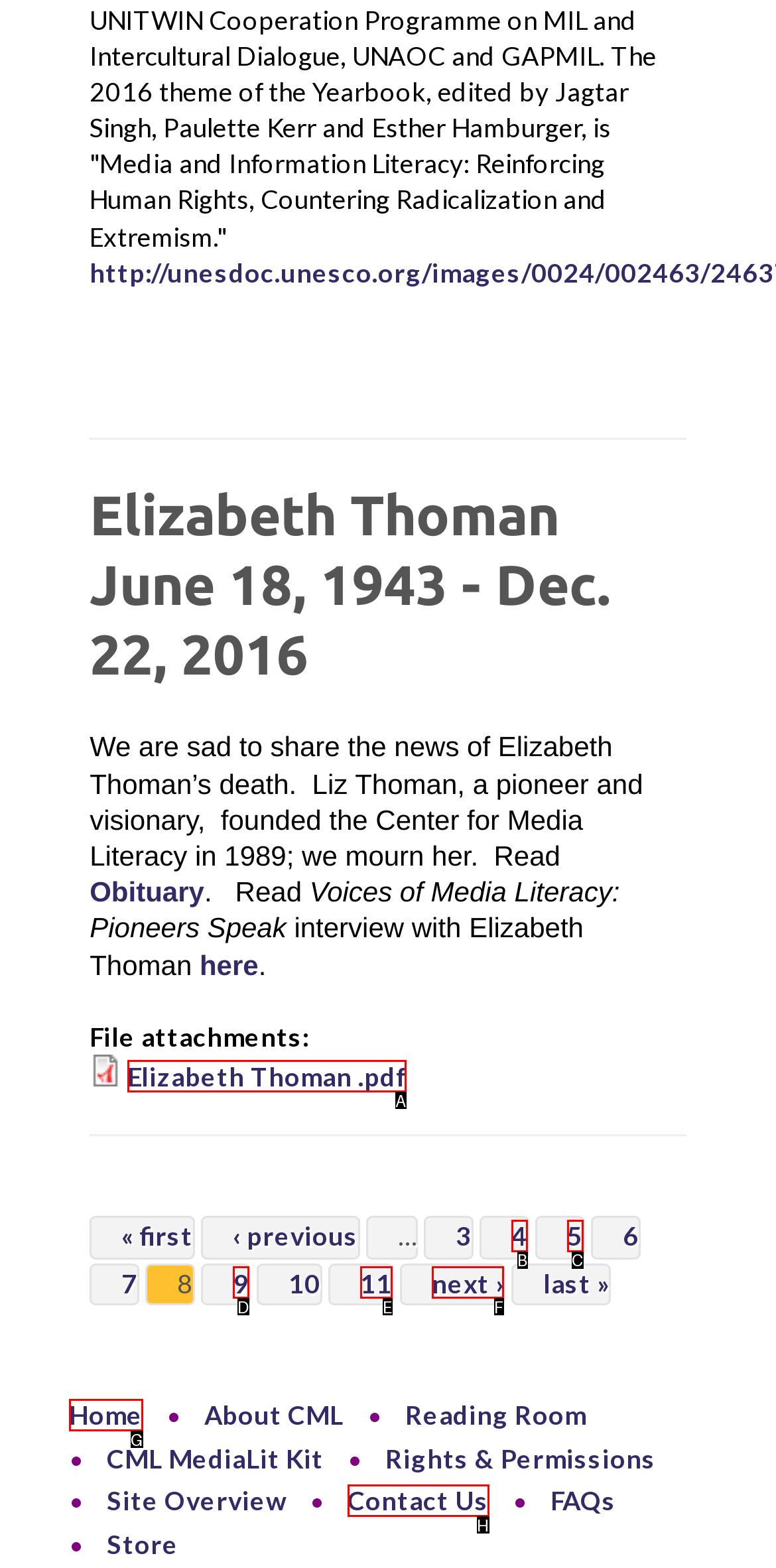Given the description: Home, identify the matching option. Answer with the corresponding letter.

G